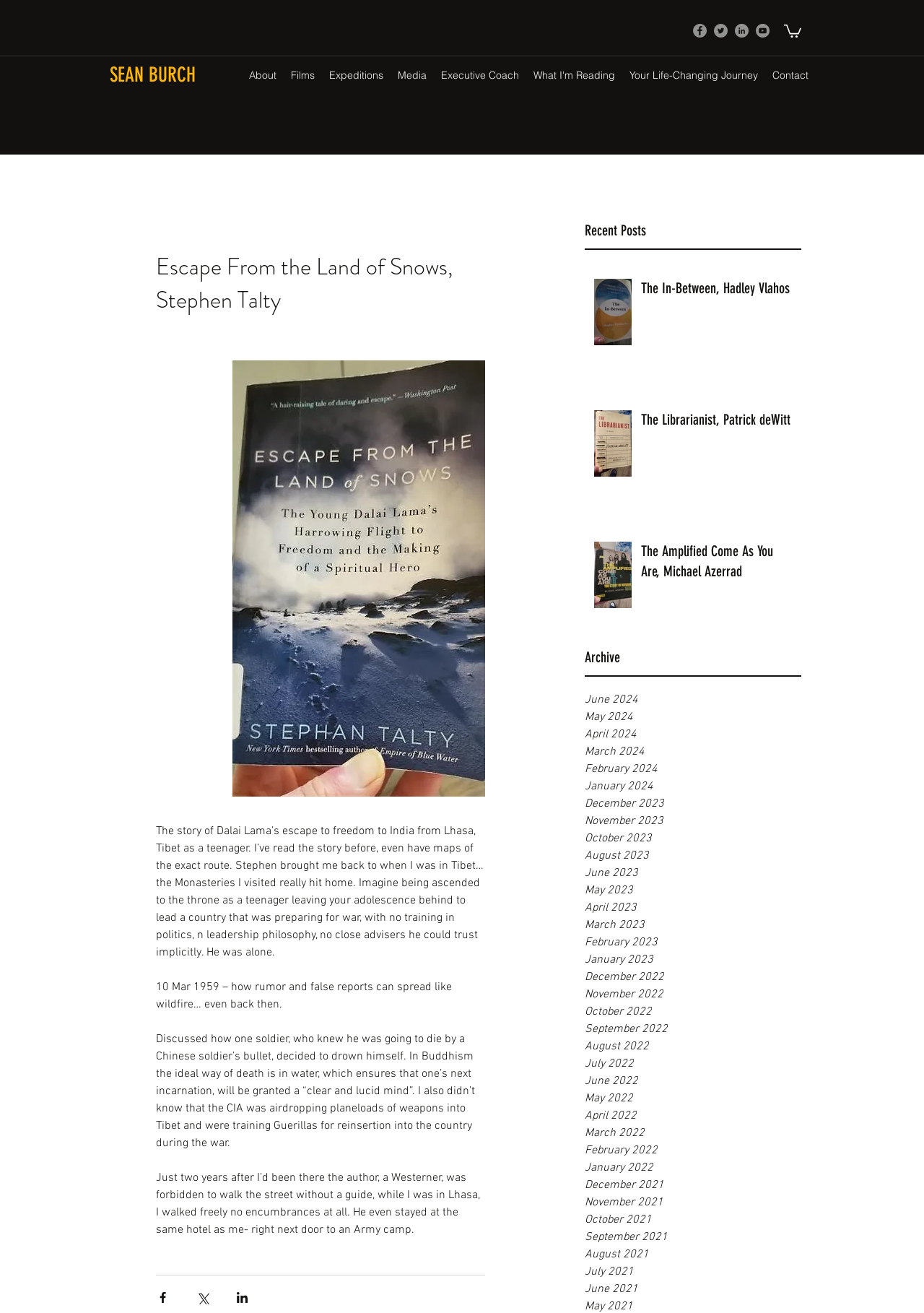What is the name of the city where the author stayed at the same hotel as the narrator?
Could you answer the question with a detailed and thorough explanation?

I found the answer by reading the text 'Just two years after I’d been there the author, a Westerner, was forbidden to walk the street without a guide, while I was in Lhasa, I walked freely no encumbrances at all.' which mentions that the author stayed at the same hotel as the narrator in Lhasa.